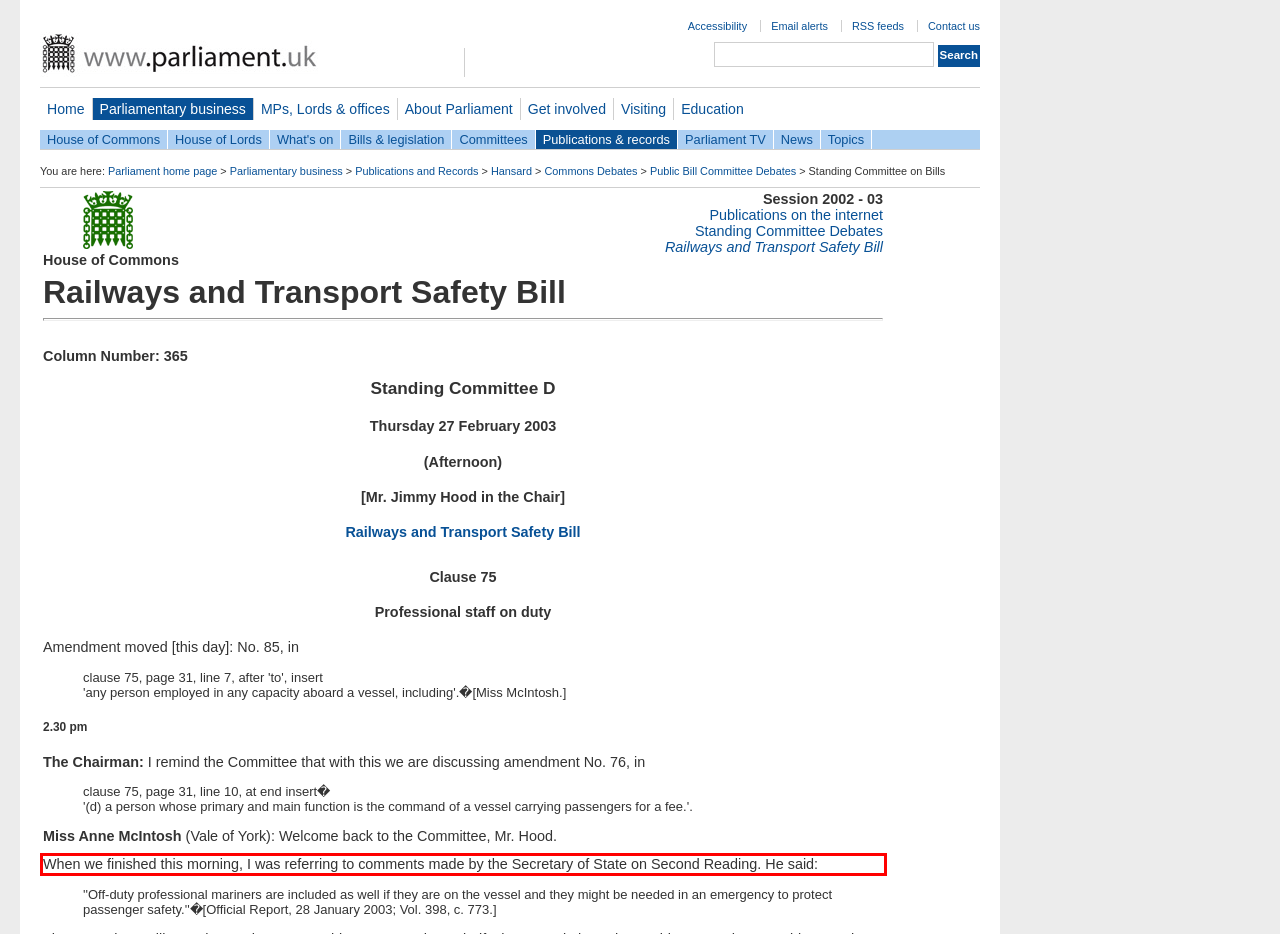Identify the text within the red bounding box on the webpage screenshot and generate the extracted text content.

When we finished this morning, I was referring to comments made by the Secretary of State on Second Reading. He said: